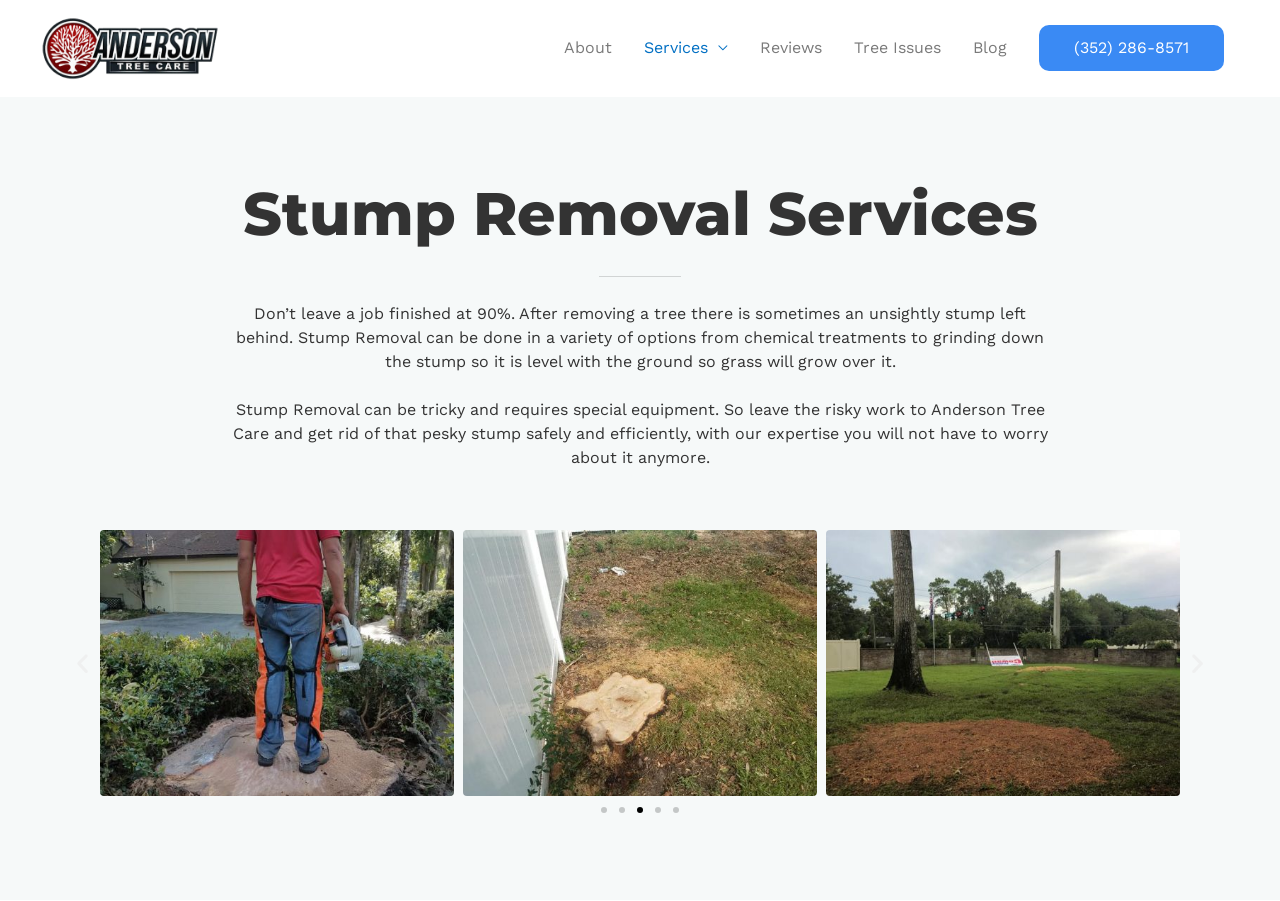What is the purpose of the equipment mentioned on the webpage?
Deliver a detailed and extensive answer to the question.

The webpage mentions that stump removal requires special equipment, indicating that the purpose of the equipment is to remove tree stumps safely and efficiently.